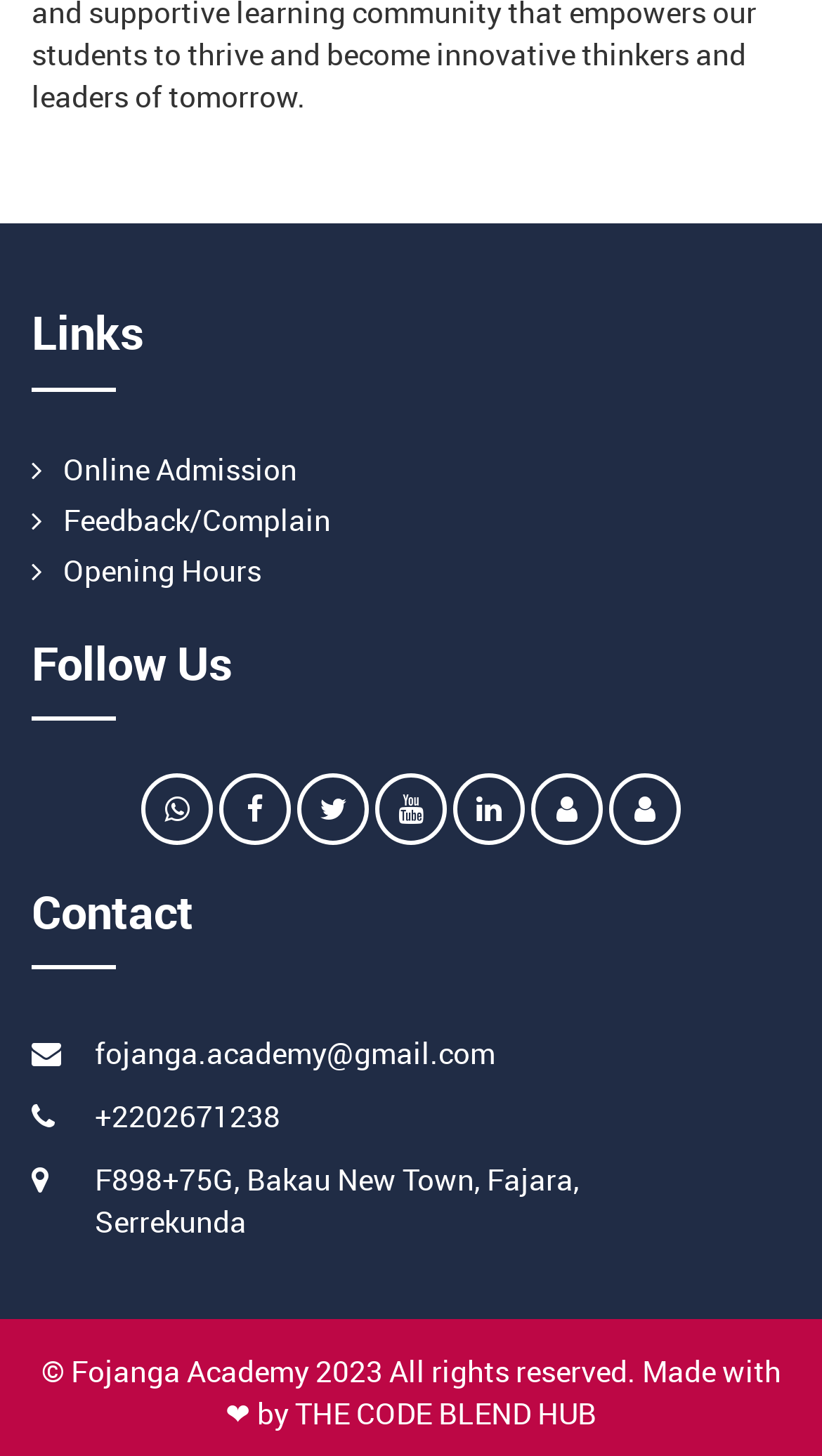Please respond to the question with a concise word or phrase:
What is the location of Fojanga Academy?

F898+75G, Bakau New Town, Fajara, Serrekunda